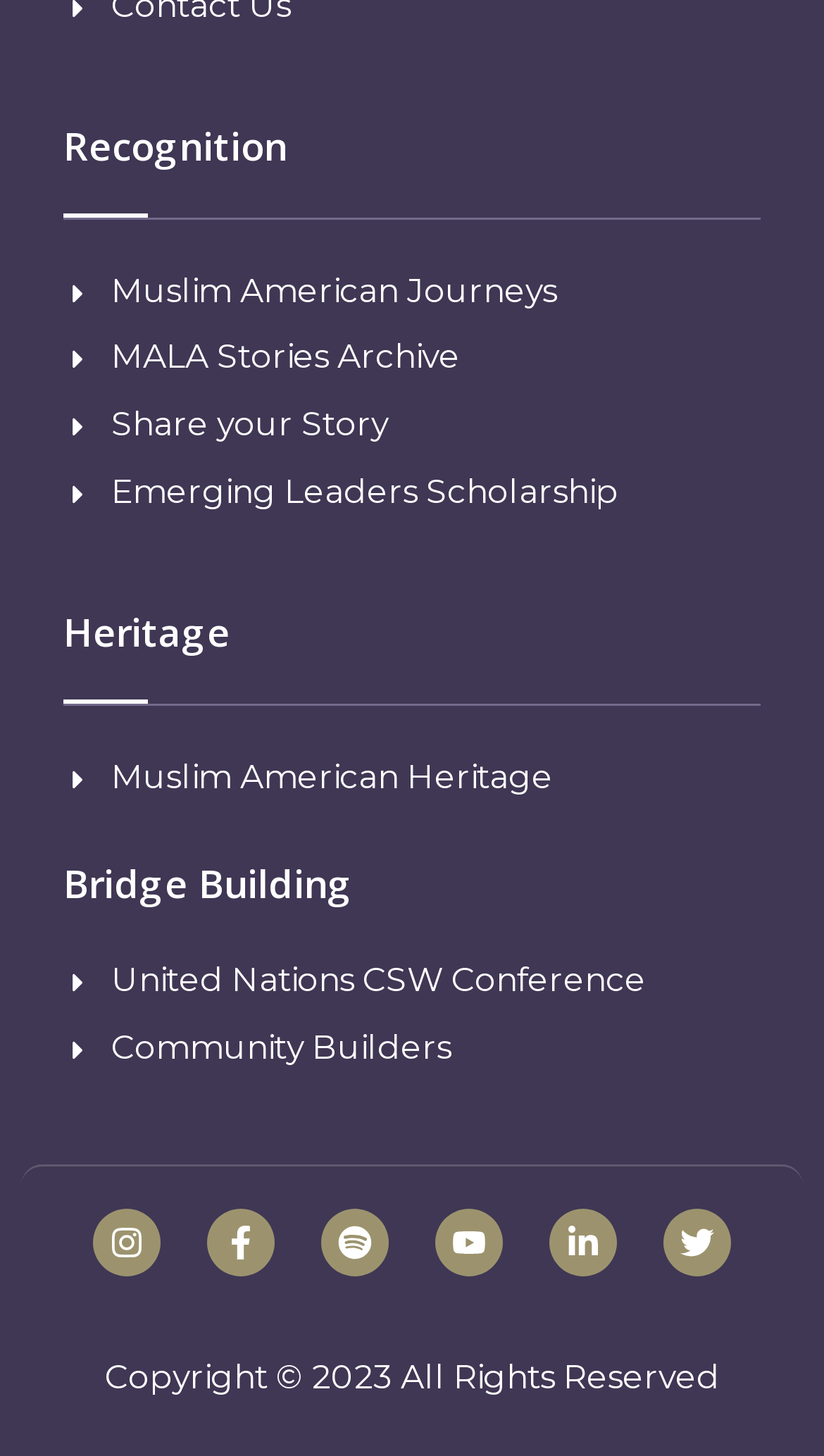Can you specify the bounding box coordinates for the region that should be clicked to fulfill this instruction: "Share your Story".

[0.077, 0.272, 0.923, 0.314]